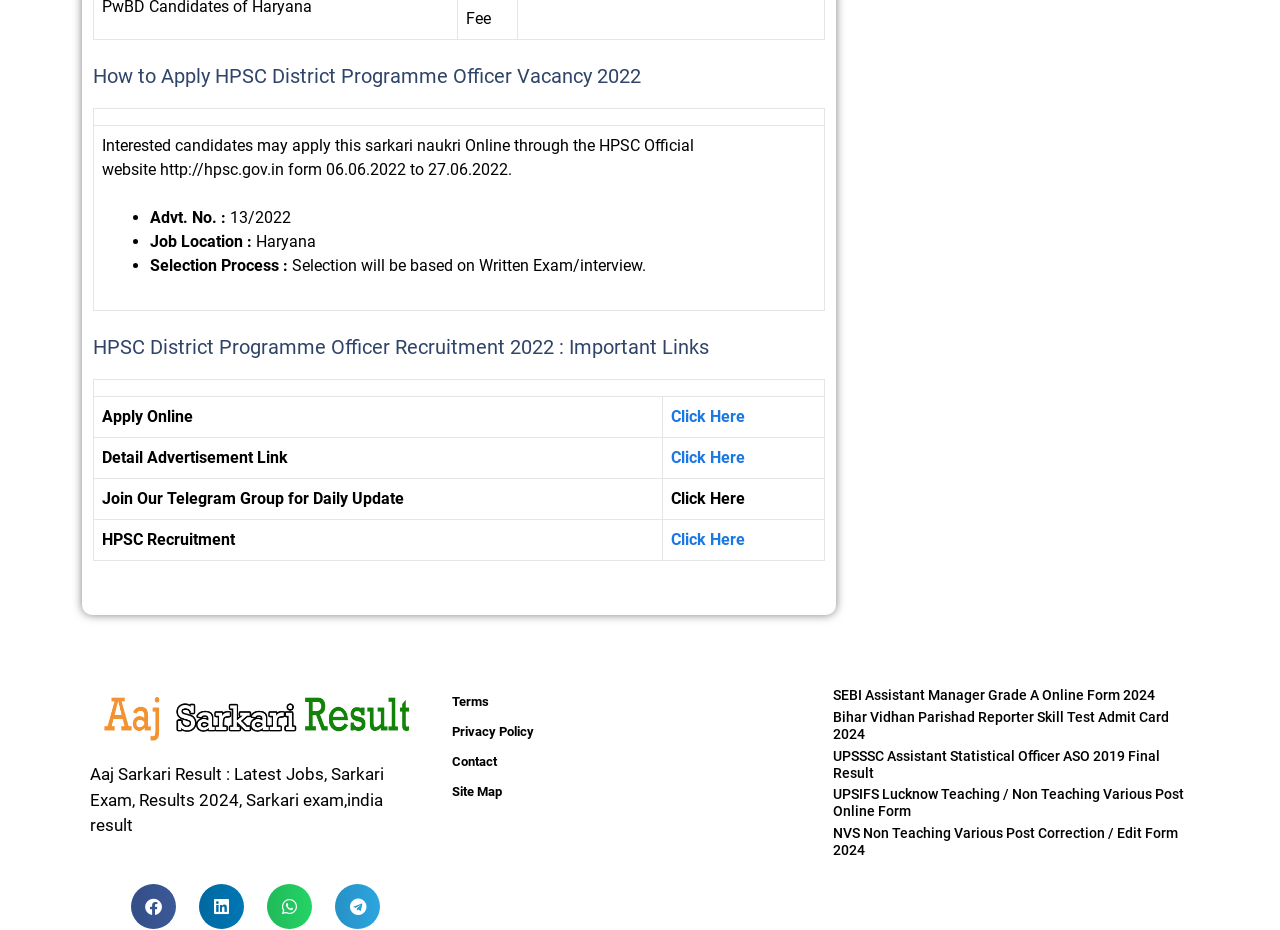Consider the image and give a detailed and elaborate answer to the question: 
What is the selection process for HPSC District Programme Officer?

The selection process can be found in the table under the heading 'How to Apply HPSC District Programme Officer Vacancy 2022'. In the second row of the table, there is a gridcell containing the text 'Selection will be based on Written Exam/interview.'. Therefore, the selection process is Written Exam/interview.